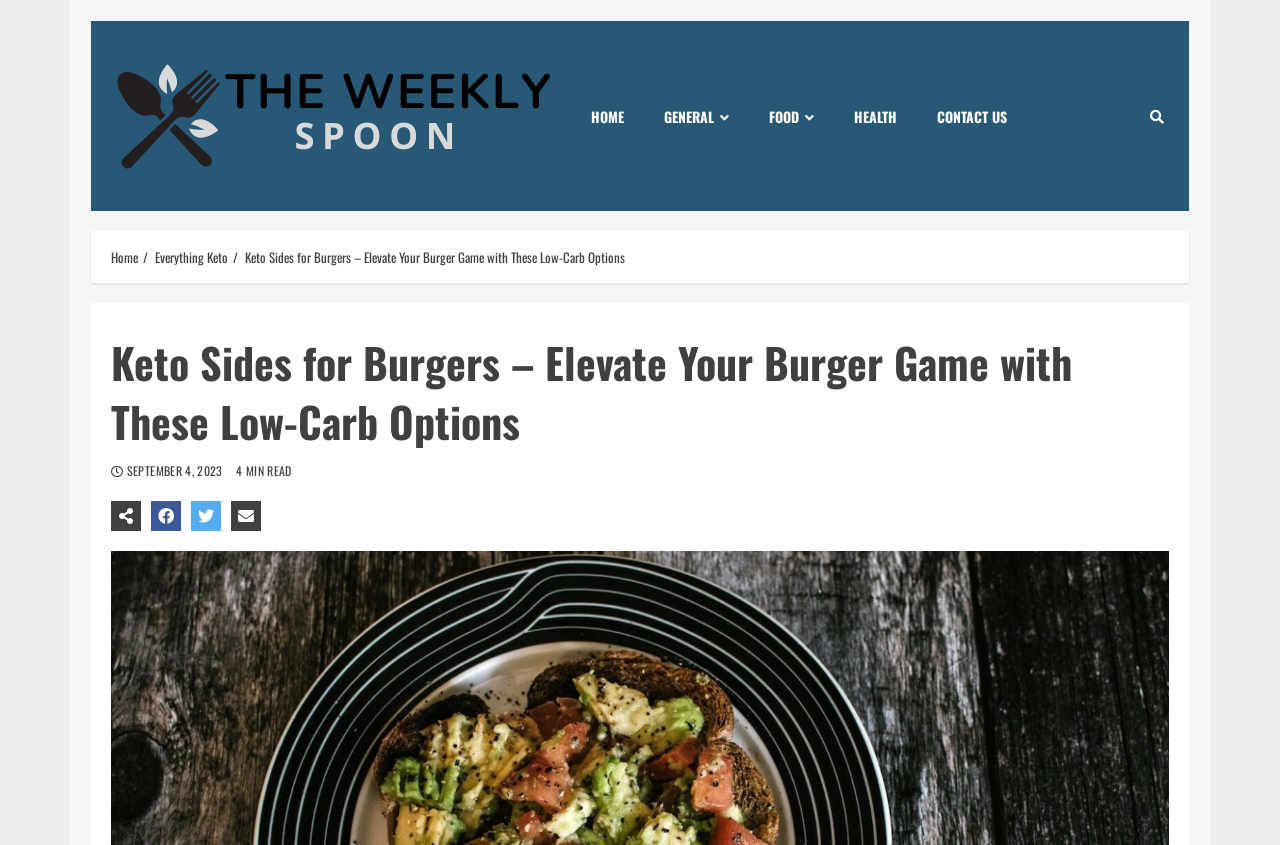From the screenshot, find the bounding box of the UI element matching this description: "Contact Us". Supply the bounding box coordinates in the form [left, top, right, bottom], each a float between 0 and 1.

[0.716, 0.108, 0.802, 0.166]